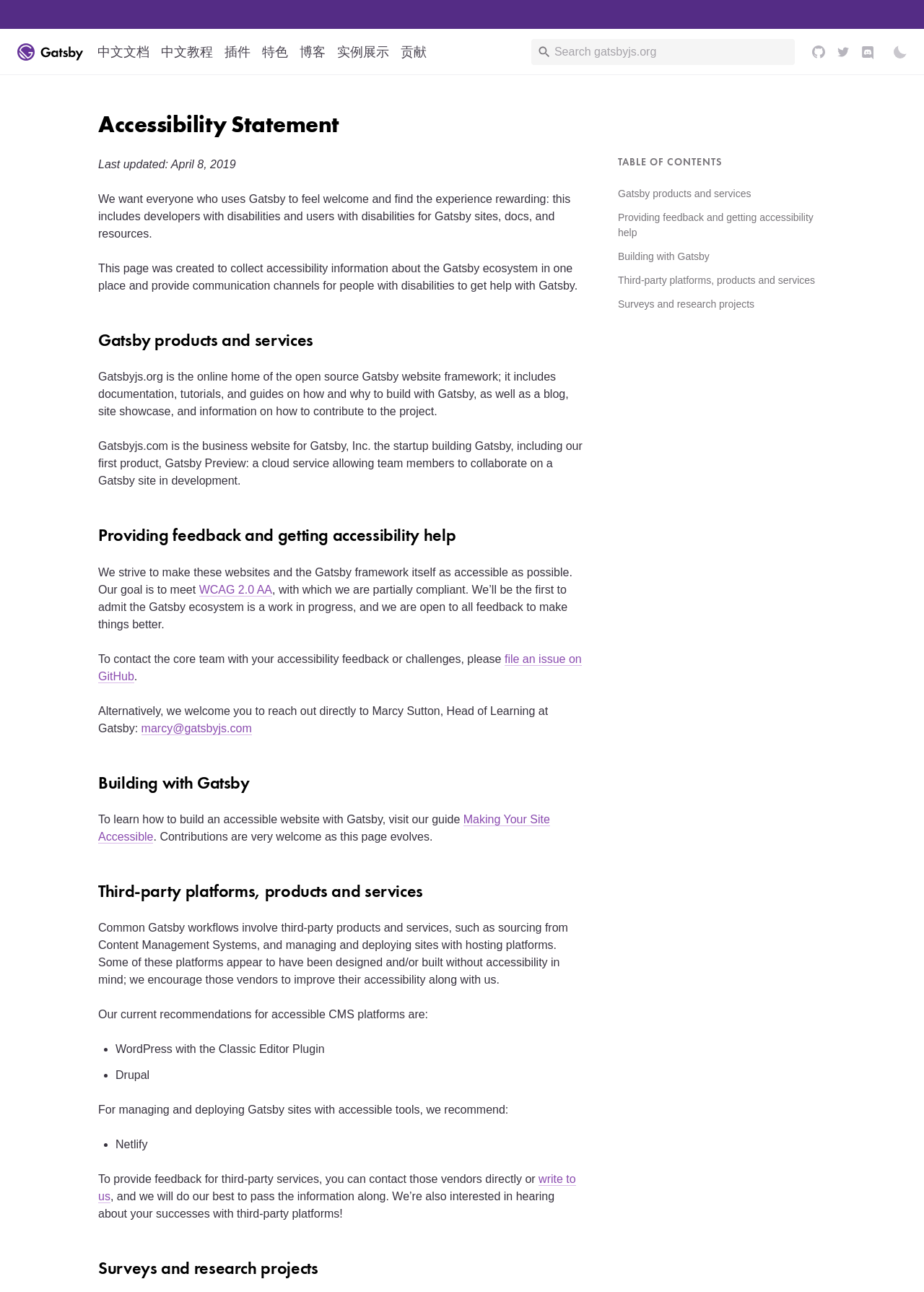What is the goal of Gatsby in terms of accessibility?
Look at the image and respond with a single word or a short phrase.

Meet WCAG 2.0 AA